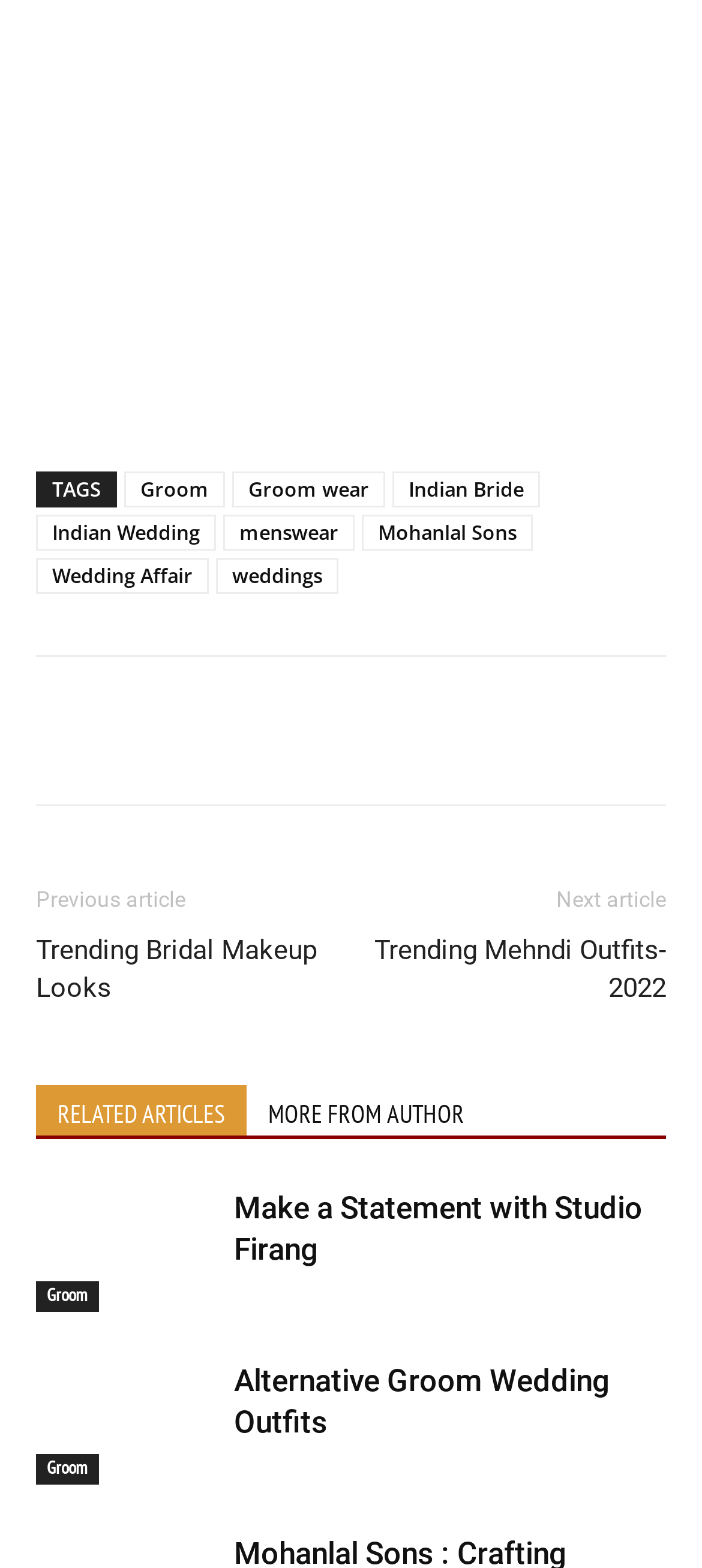Identify the bounding box coordinates necessary to click and complete the given instruction: "View the 'Trending Bridal Makeup Looks' article".

[0.051, 0.595, 0.5, 0.643]